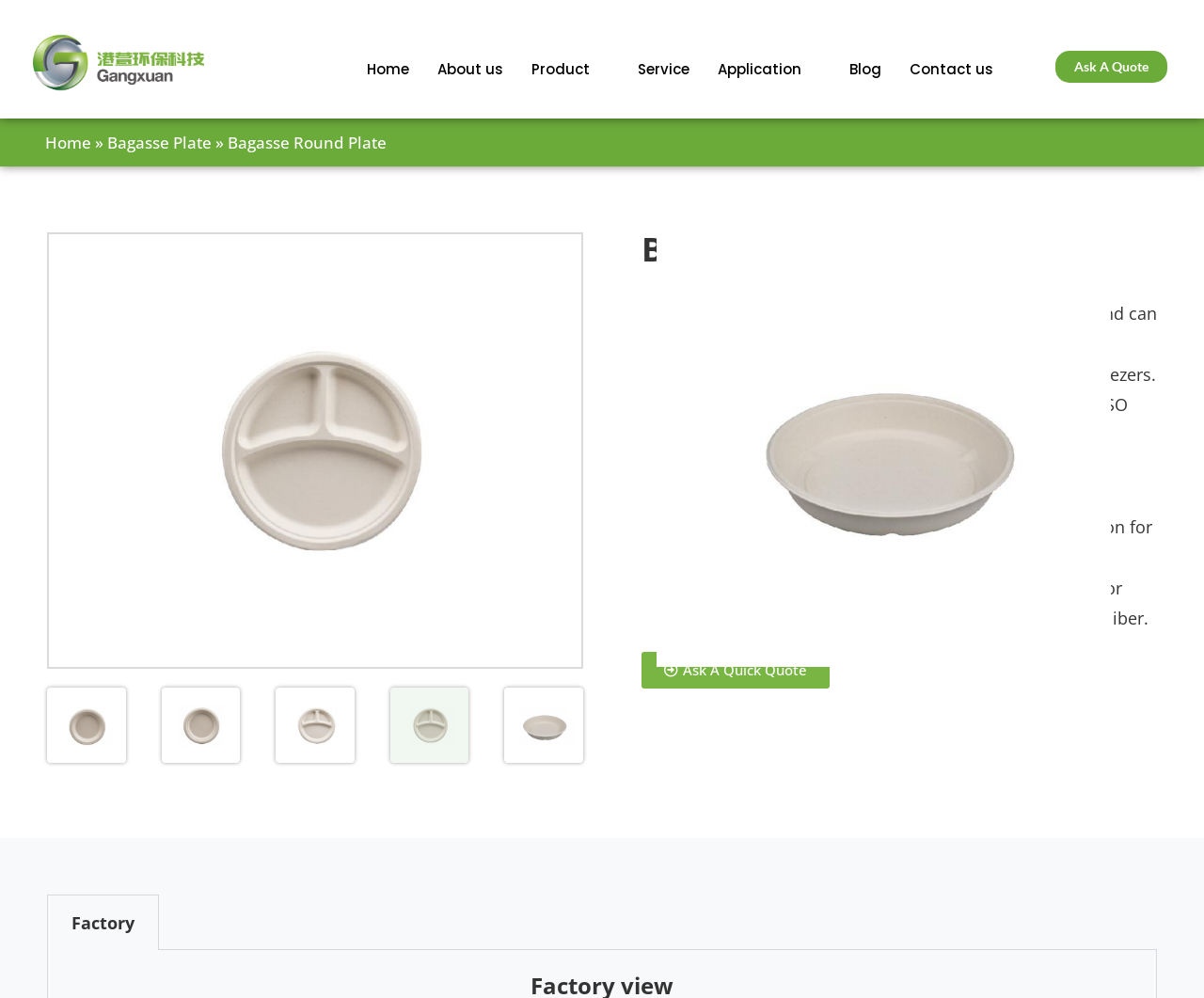Identify the bounding box of the UI element that matches this description: "Bagasse Plate".

[0.089, 0.132, 0.176, 0.153]